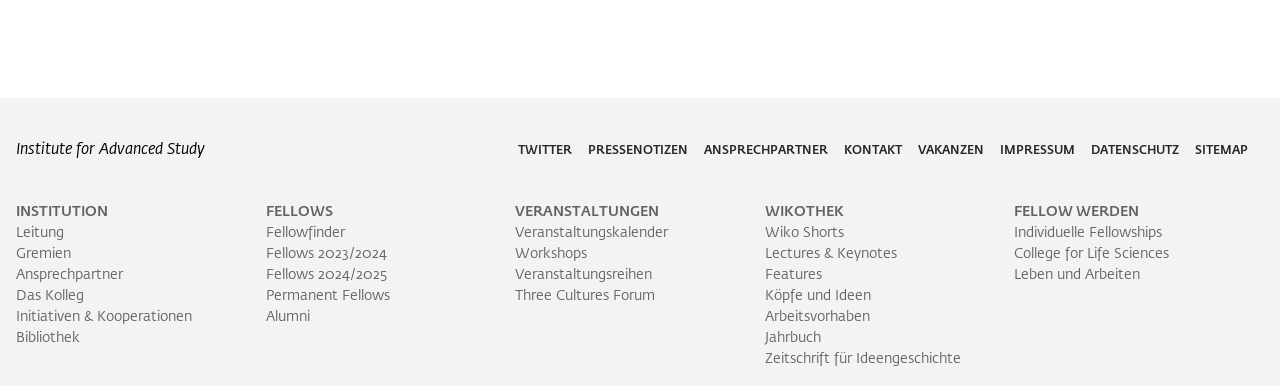Identify and provide the bounding box coordinates of the UI element described: "Permanent Fellows". The coordinates should be formatted as [left, top, right, bottom], with each number being a float between 0 and 1.

[0.207, 0.748, 0.304, 0.784]